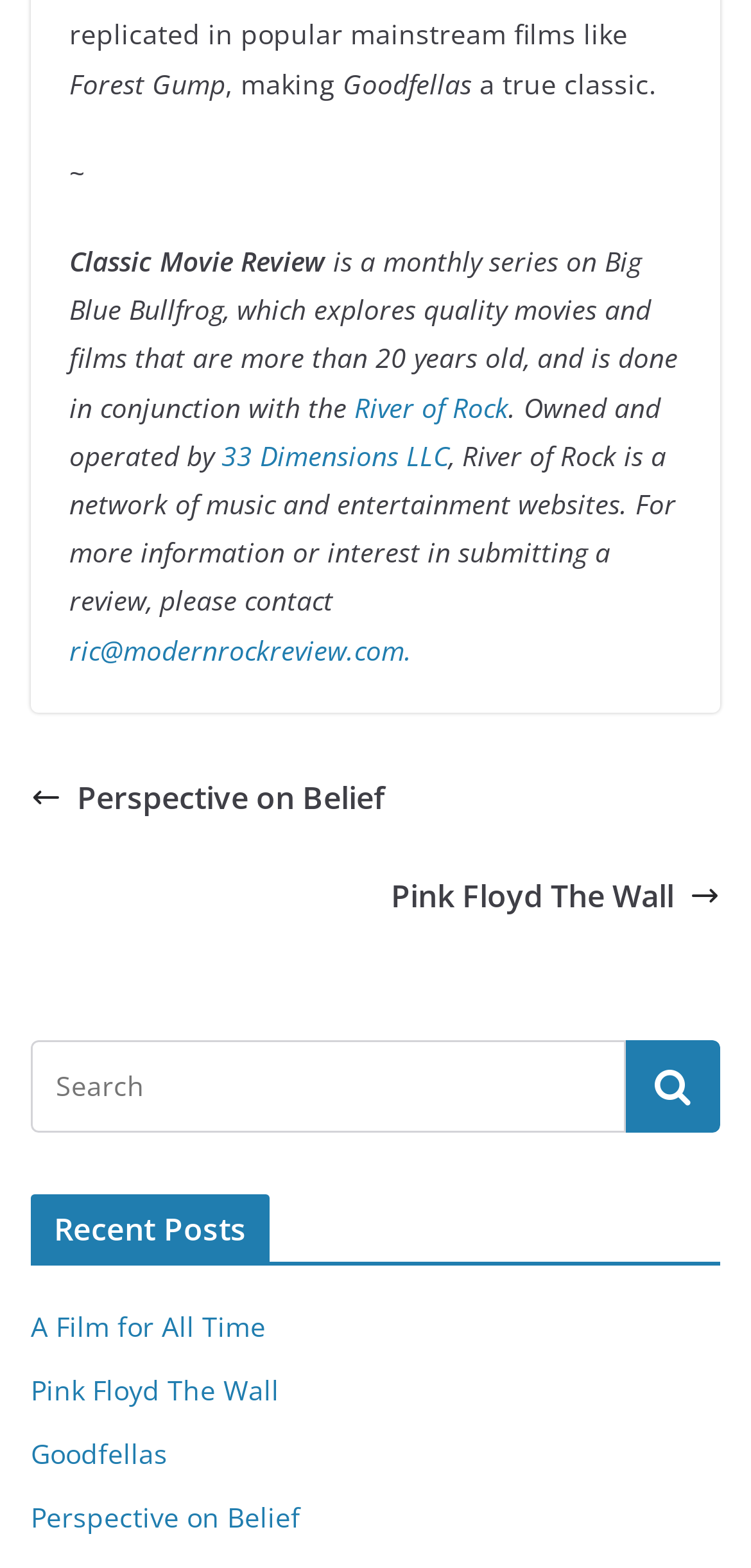Pinpoint the bounding box coordinates of the area that must be clicked to complete this instruction: "Check out the Recent Posts".

[0.041, 0.762, 0.959, 0.807]